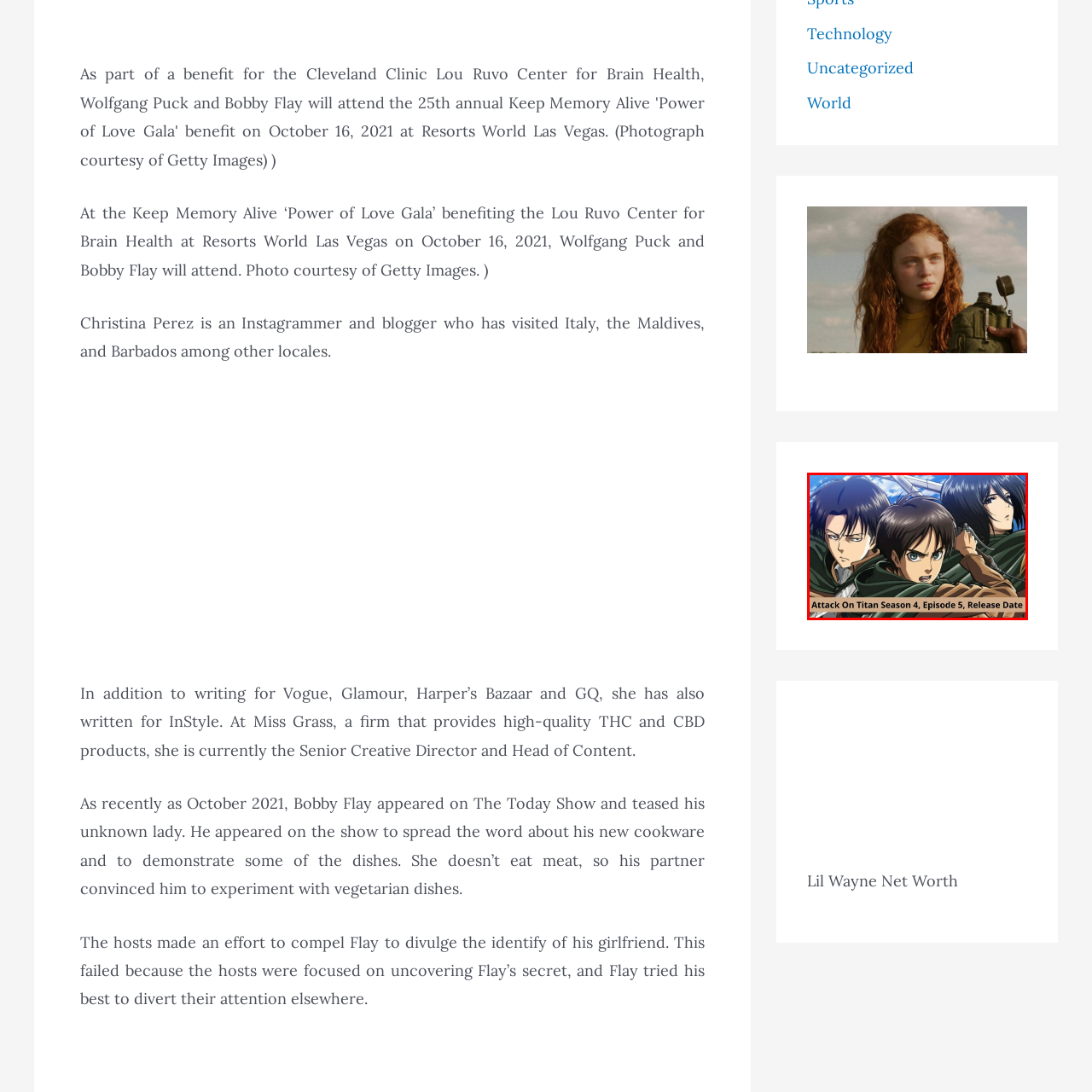View the portion of the image inside the red box and respond to the question with a succinct word or phrase: What is the purpose of the banner at the bottom of the image?

To indicate release date